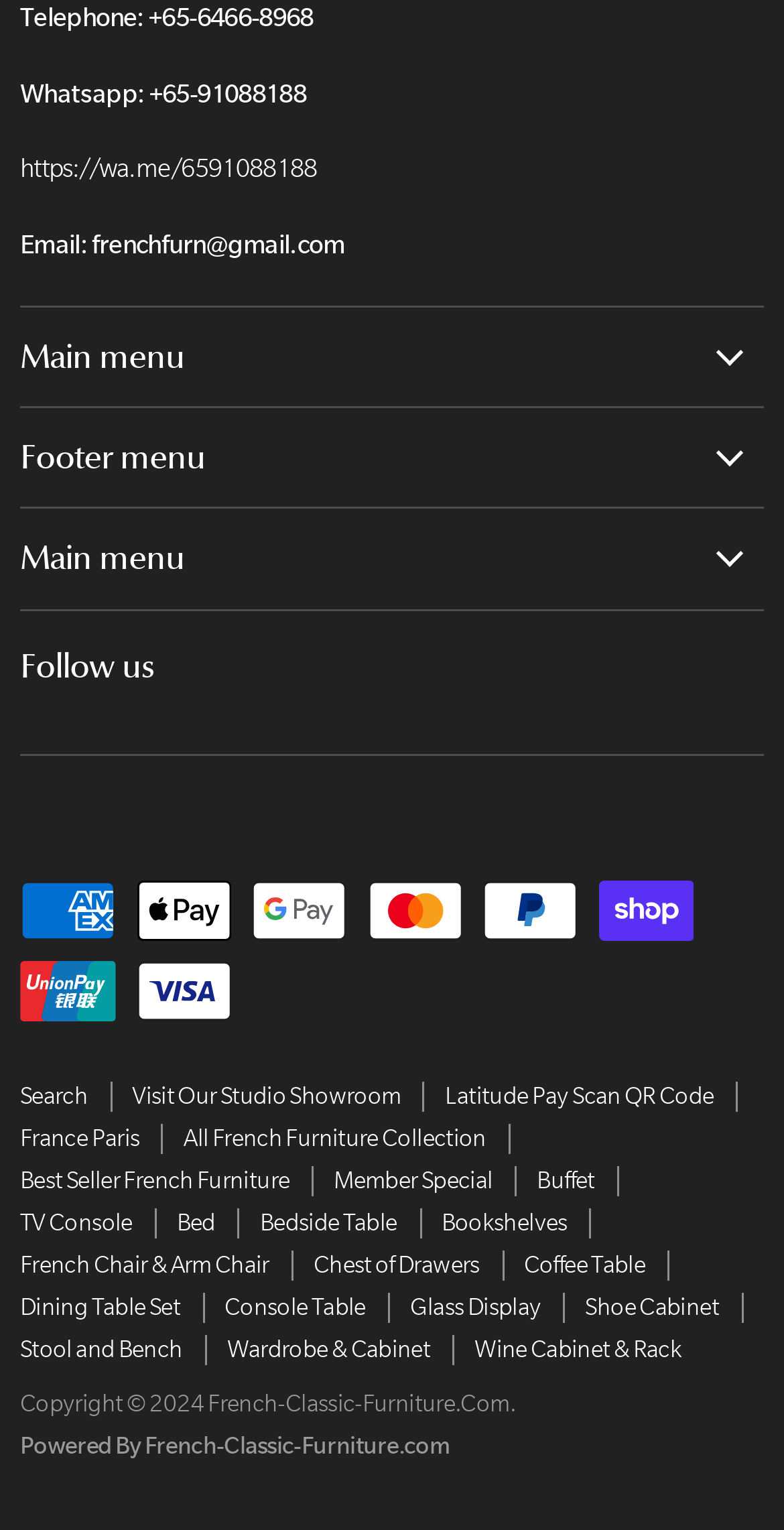What is the telephone number of the company?
Answer the question with just one word or phrase using the image.

+65-6466-8968